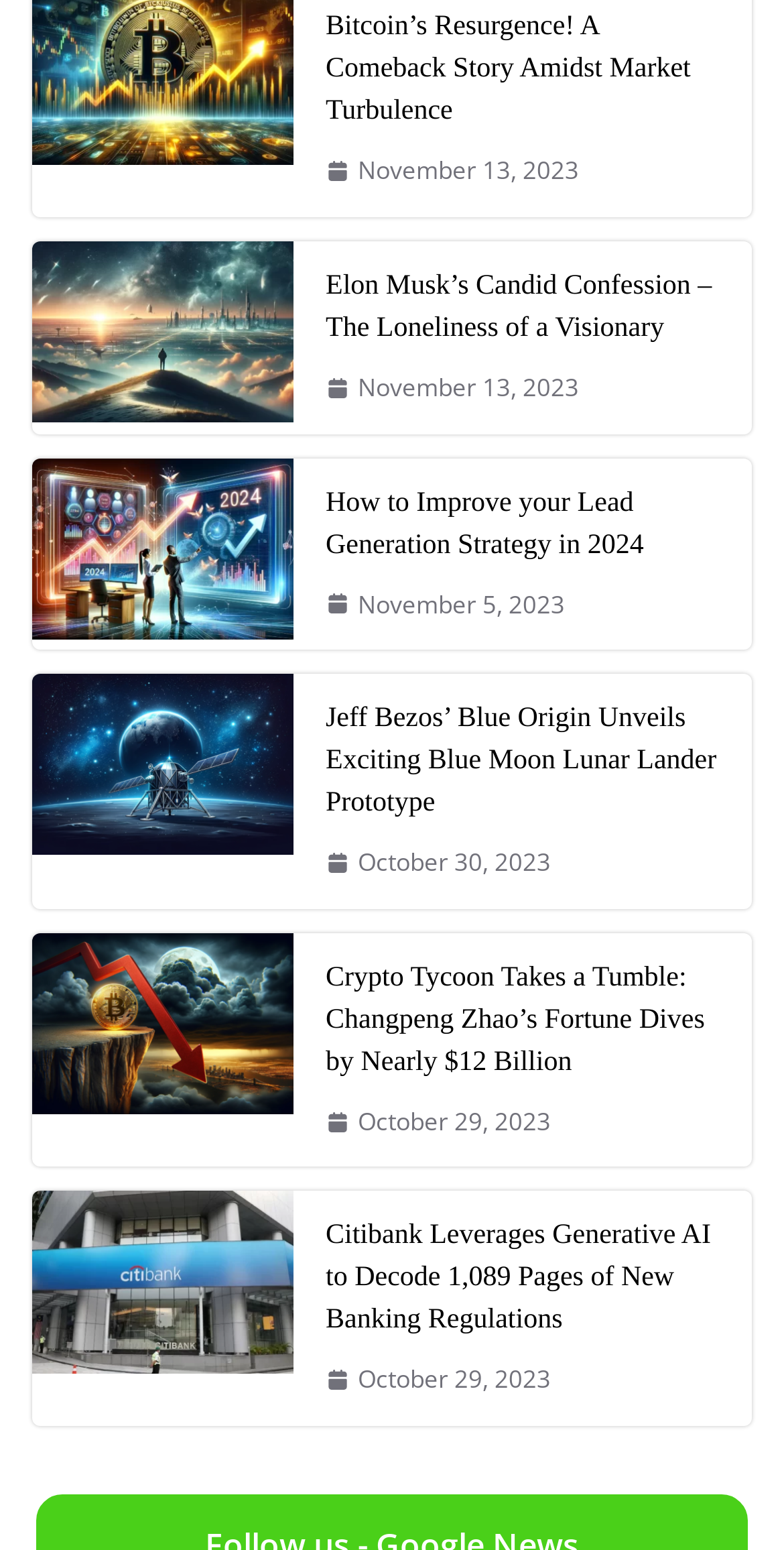Locate the bounding box coordinates of the clickable element to fulfill the following instruction: "View Elon Musk's Candid Confession article". Provide the coordinates as four float numbers between 0 and 1 in the format [left, top, right, bottom].

[0.041, 0.156, 0.374, 0.28]